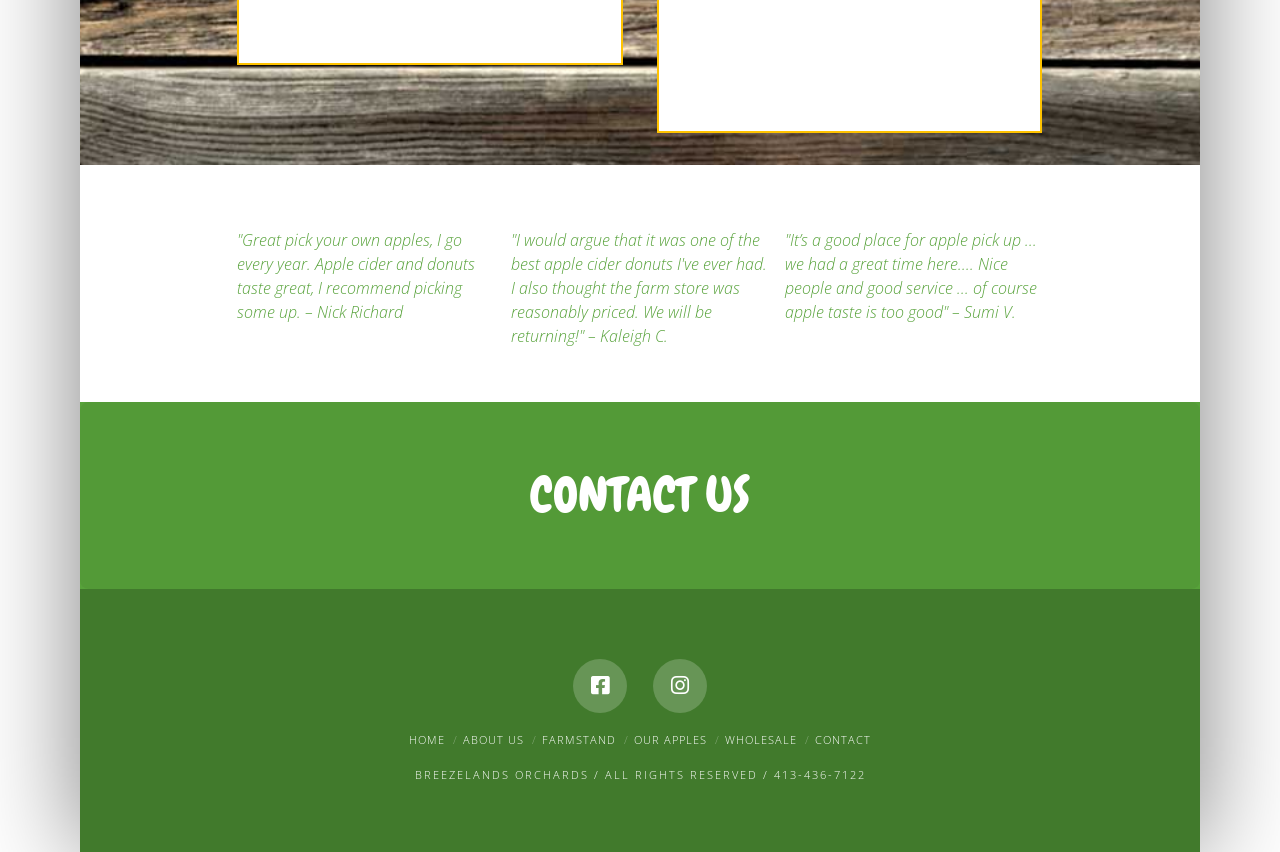Could you provide the bounding box coordinates for the portion of the screen to click to complete this instruction: "Click the 'Schedule a Consultation' link"?

None